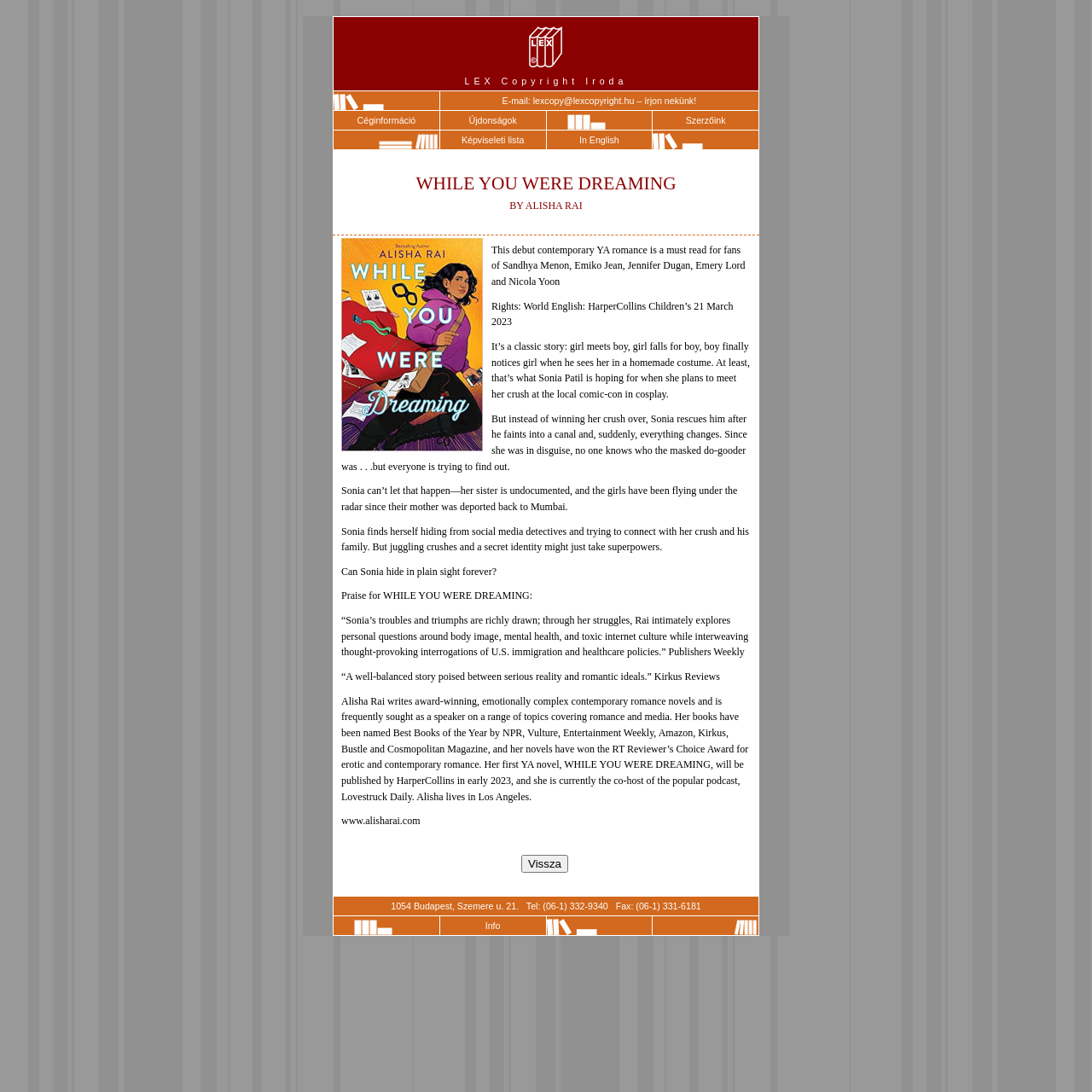Find the bounding box of the UI element described as follows: "E-mail: lexcopy@lexcopyright.hu – írjon nekünk!".

[0.403, 0.083, 0.695, 0.101]